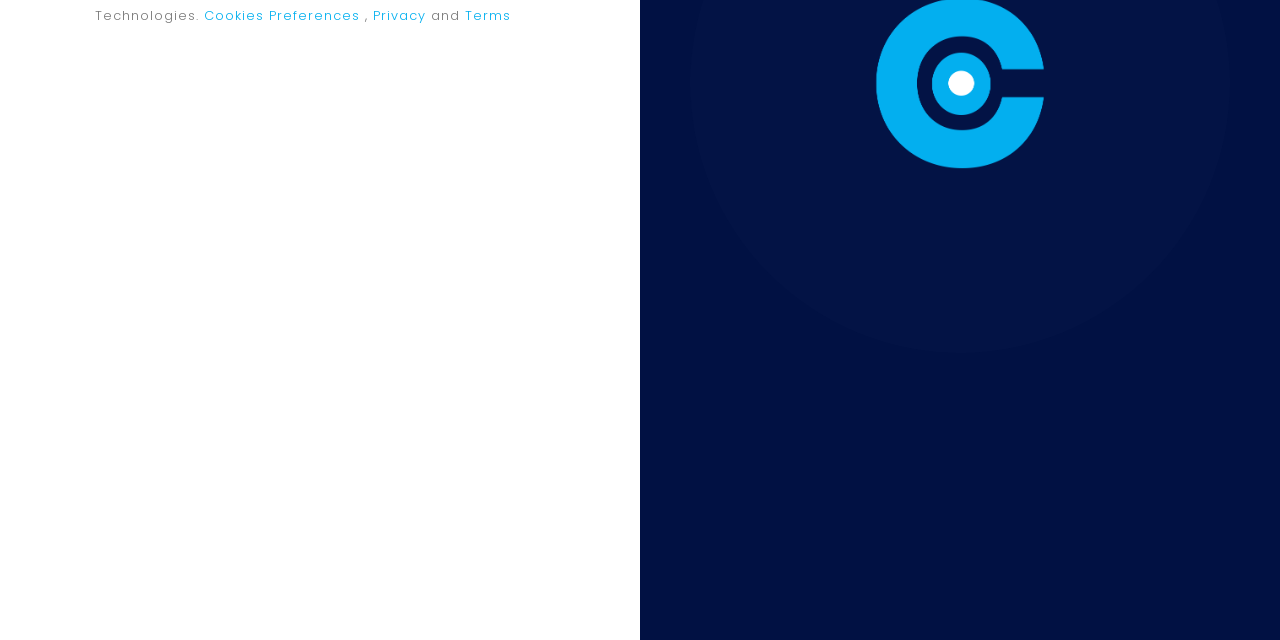Bounding box coordinates are to be given in the format (top-left x, top-left y, bottom-right x, bottom-right y). All values must be floating point numbers between 0 and 1. Provide the bounding box coordinate for the UI element described as: Cookies Preferences

[0.159, 0.011, 0.281, 0.038]